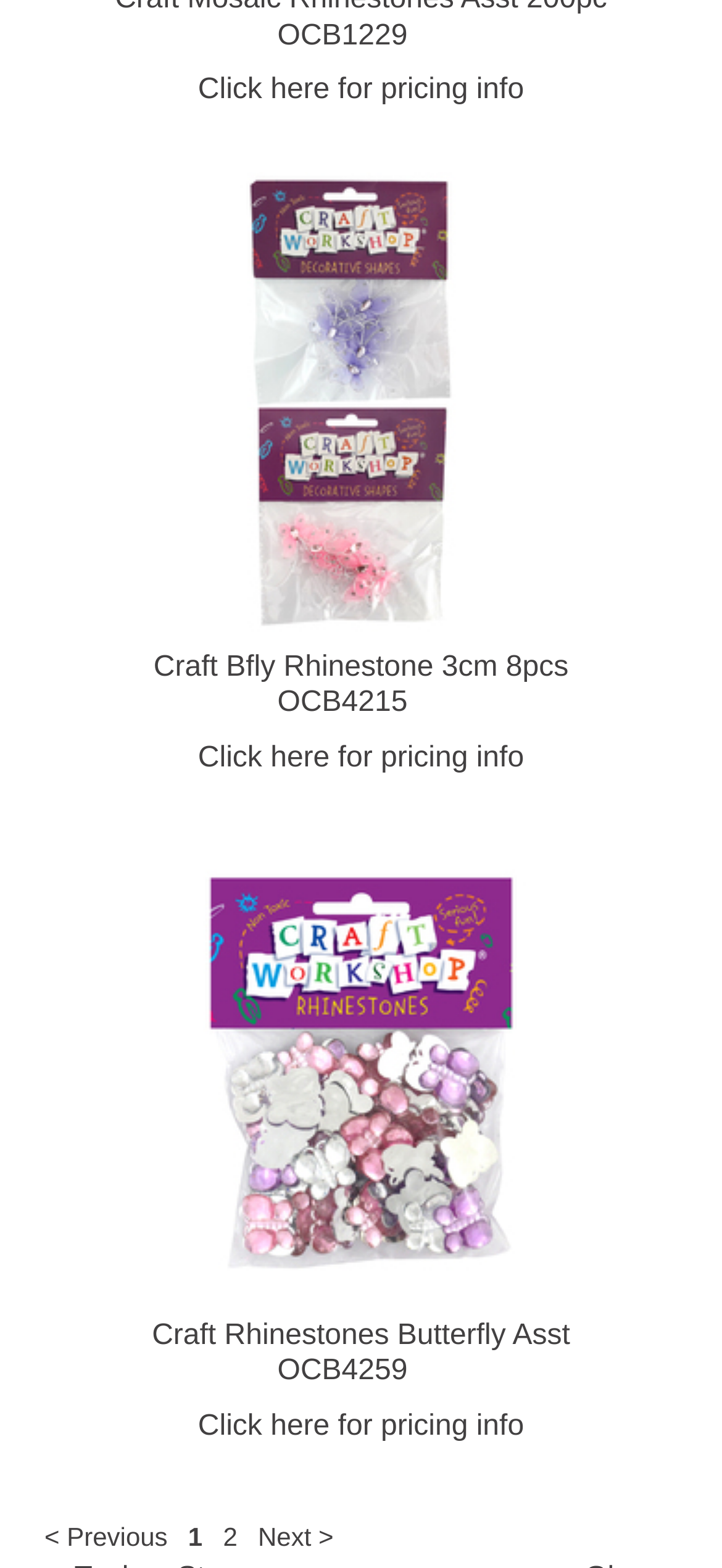How many pages of products are there?
Please answer the question as detailed as possible.

I examined the pagination links at the bottom of the page and found links for '1' and '2', indicating that there are at least two pages of products. There may be more pages, but I can only confirm the existence of two based on the current page.